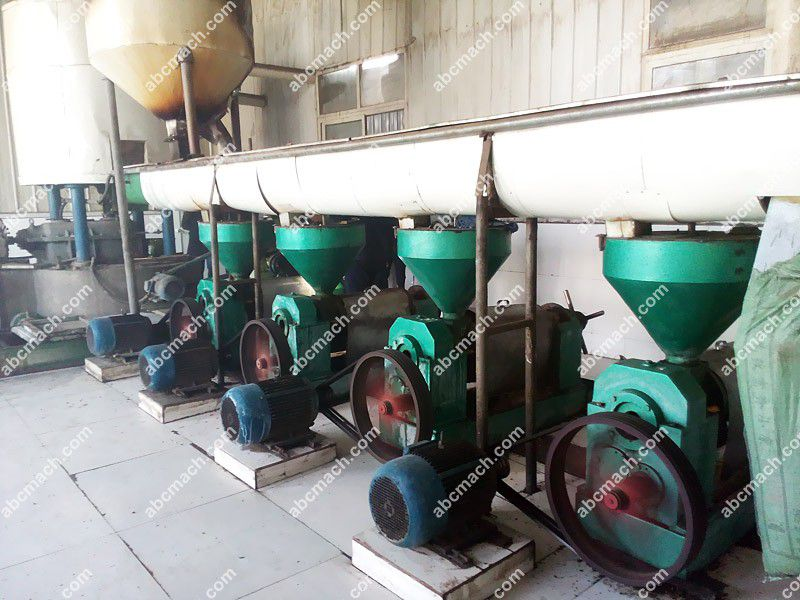Please examine the image and answer the question with a detailed explanation:
What is the environment of the oil mill plant?

The operational environment is clearly industrial, with a clean floor and a well-lit space that indicates a focus on efficiency and functionality.